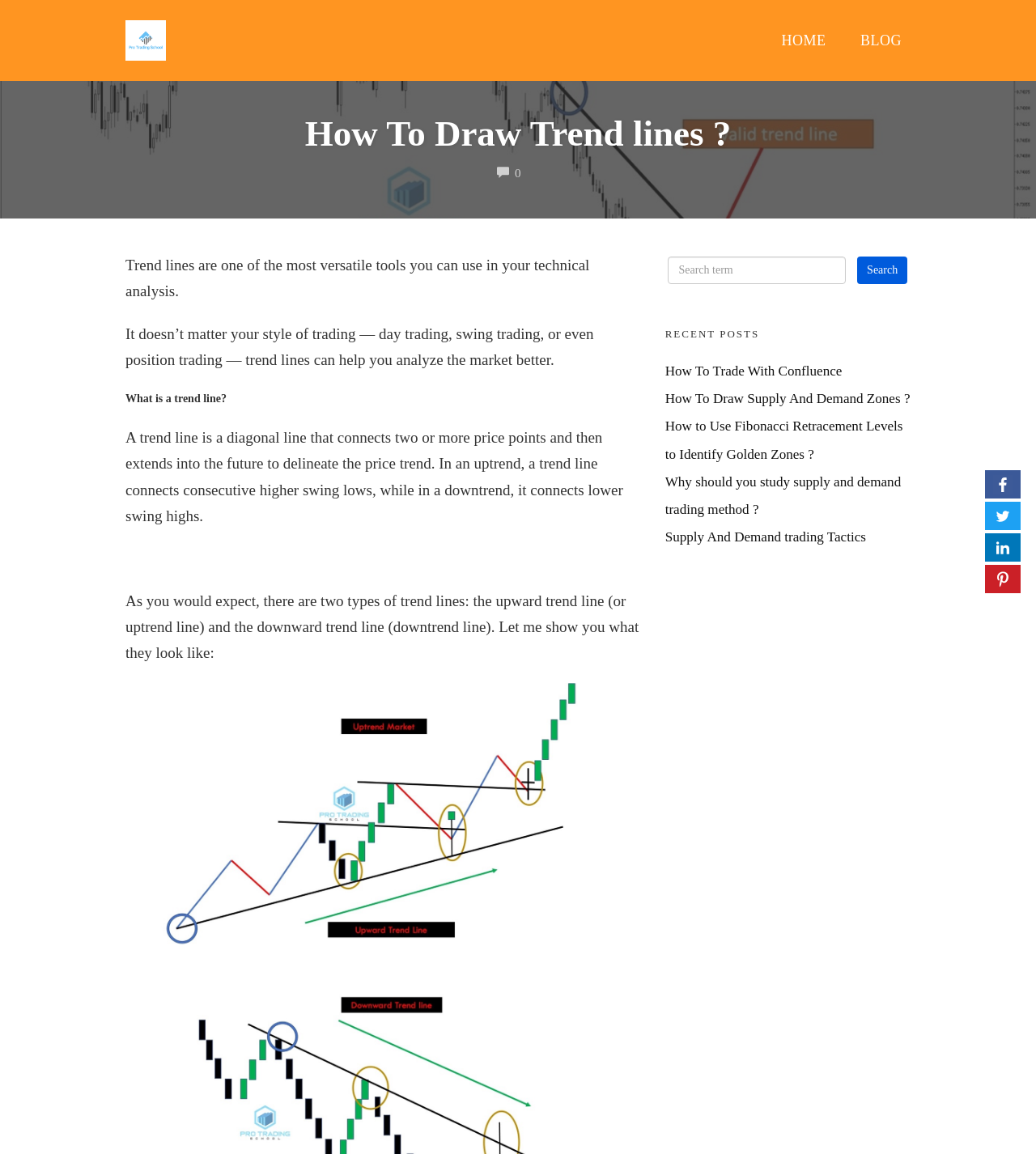Based on the image, give a detailed response to the question: What is shown in the image 'trend-line-trading'?

The image 'trend-line-trading' shows an example of upward trend line (or uptrend line) and downward trend line (downtrend line), which are used to illustrate the concept of trend lines in technical analysis.